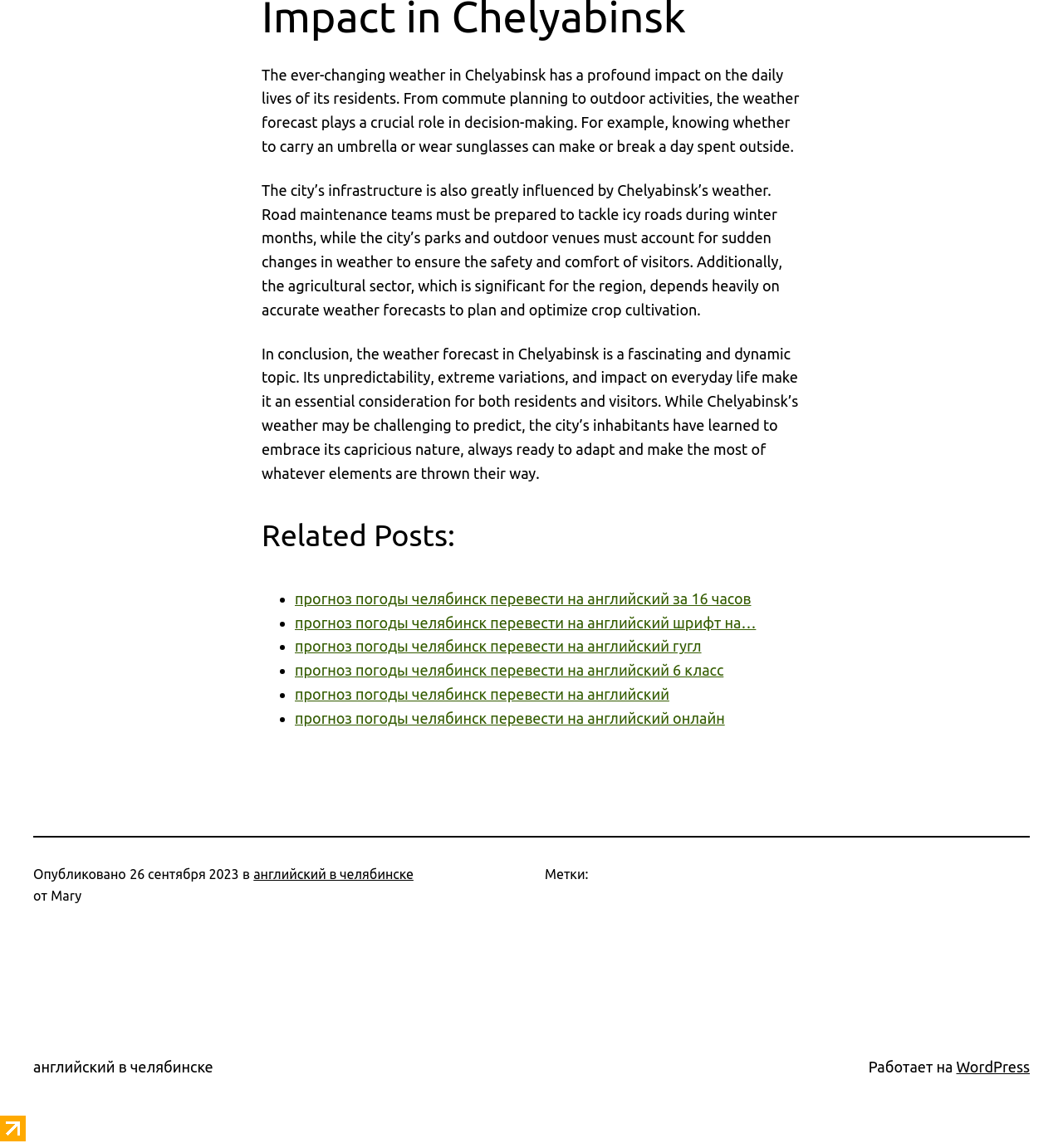Locate the bounding box coordinates of the clickable part needed for the task: "Click on the link to translate Chelyabinsk weather forecast to English online".

[0.277, 0.618, 0.682, 0.632]